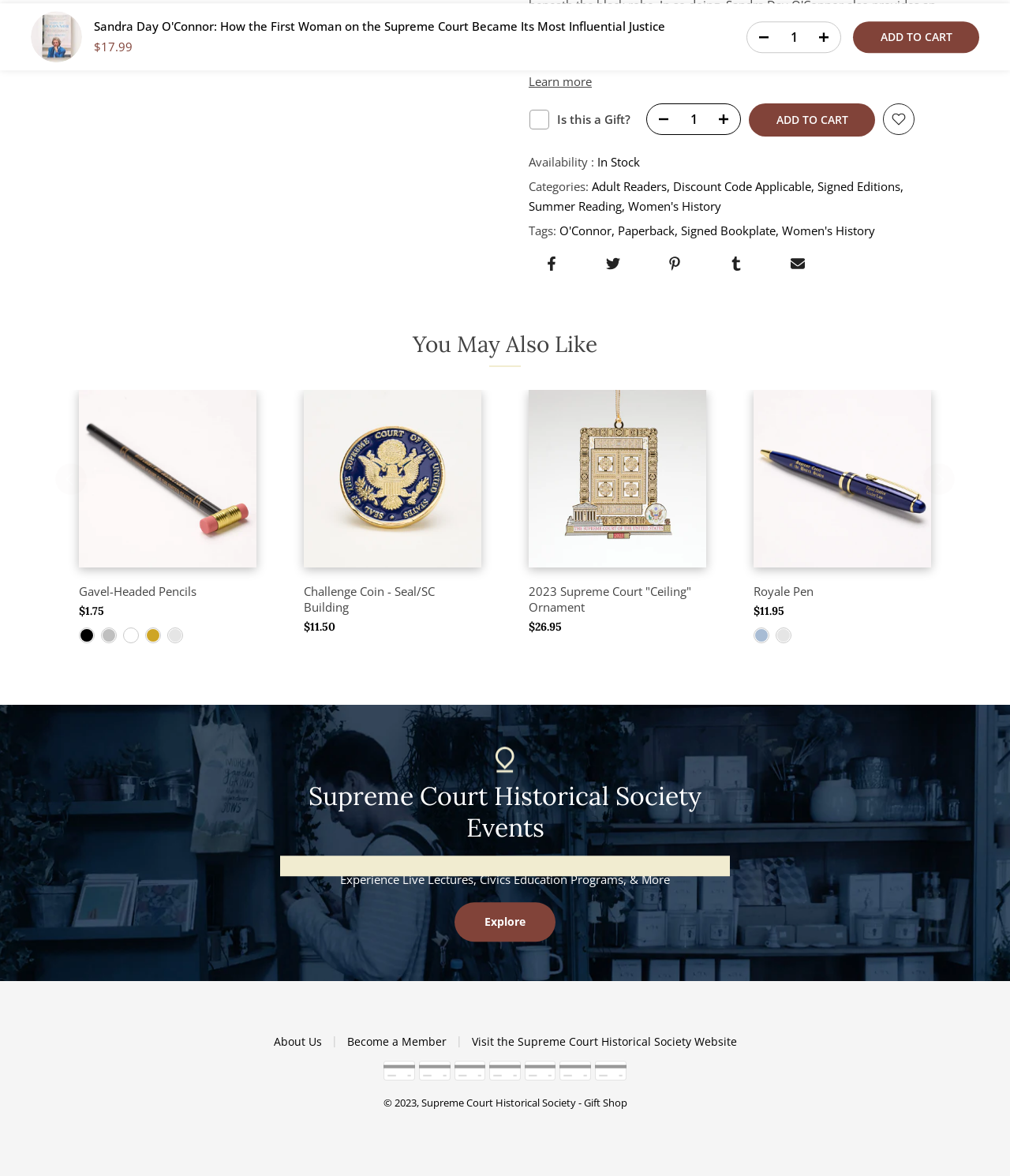Provide the bounding box coordinates for the UI element described in this sentence: "Explore". The coordinates should be four float values between 0 and 1, i.e., [left, top, right, bottom].

[0.45, 0.767, 0.55, 0.801]